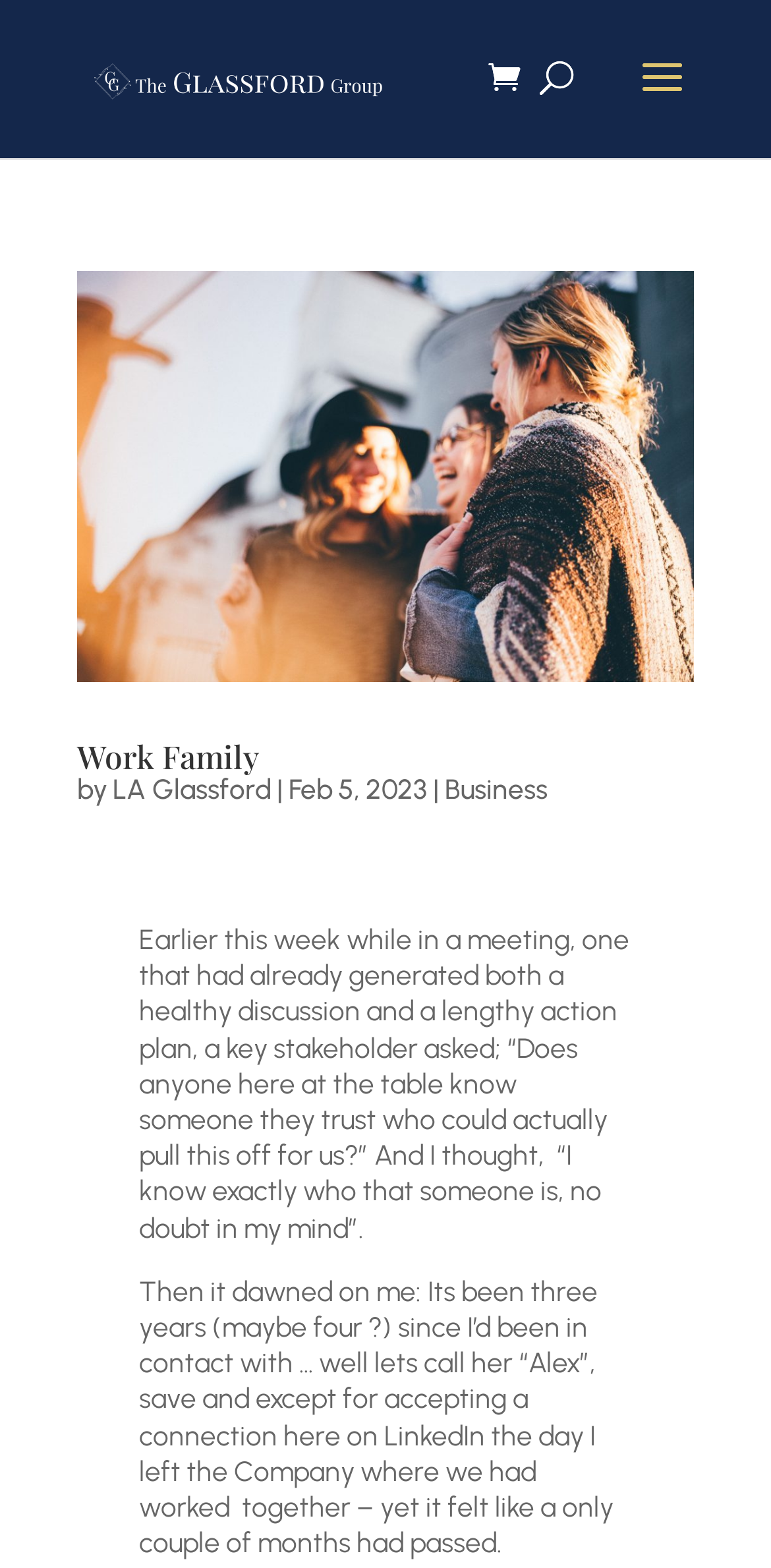Please provide a brief answer to the following inquiry using a single word or phrase:
What is the name of the company?

The Glassford Group